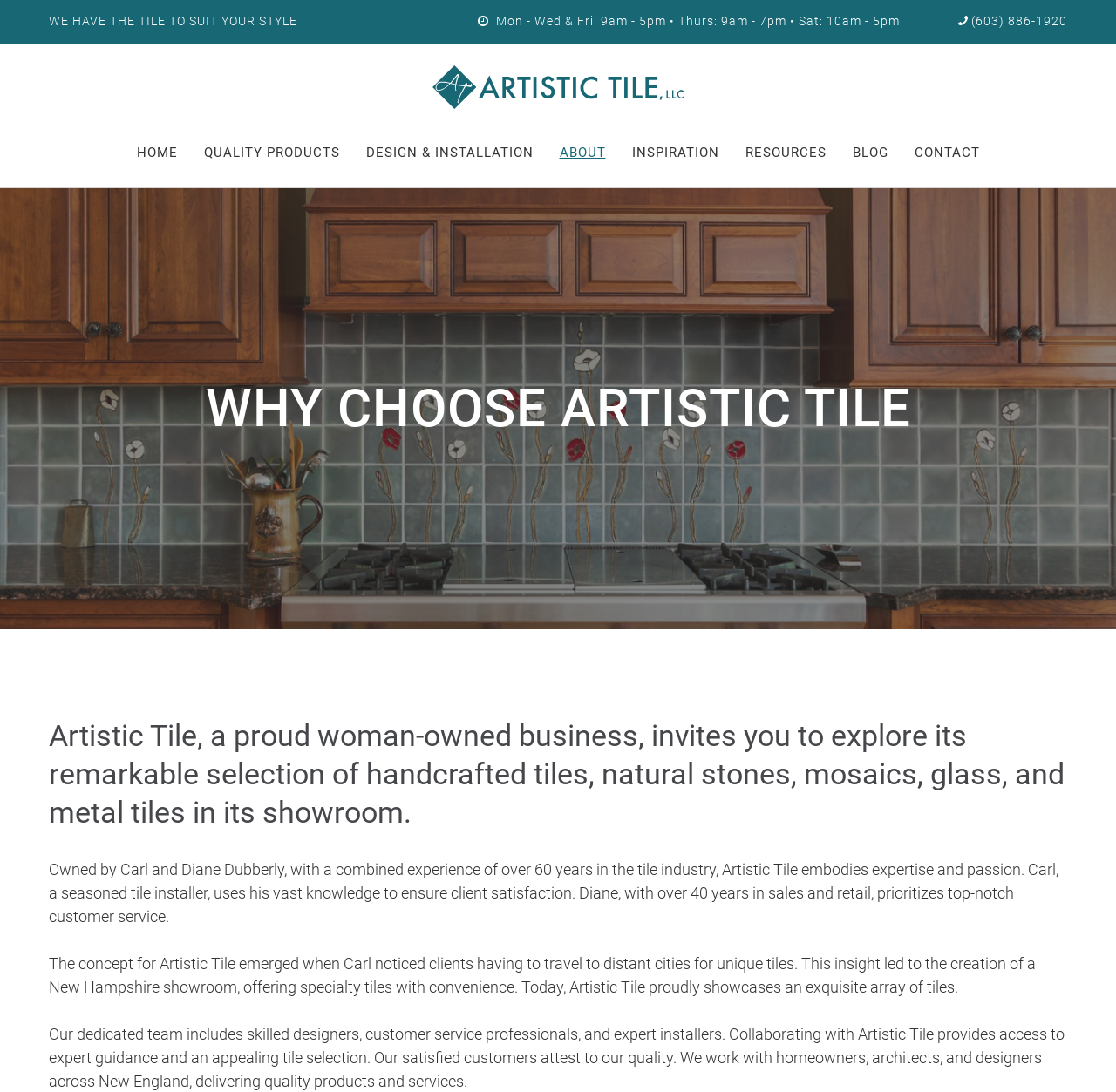Please identify the bounding box coordinates of the element I should click to complete this instruction: 'Contact Artistic Tile'. The coordinates should be given as four float numbers between 0 and 1, like this: [left, top, right, bottom].

[0.819, 0.132, 0.878, 0.148]